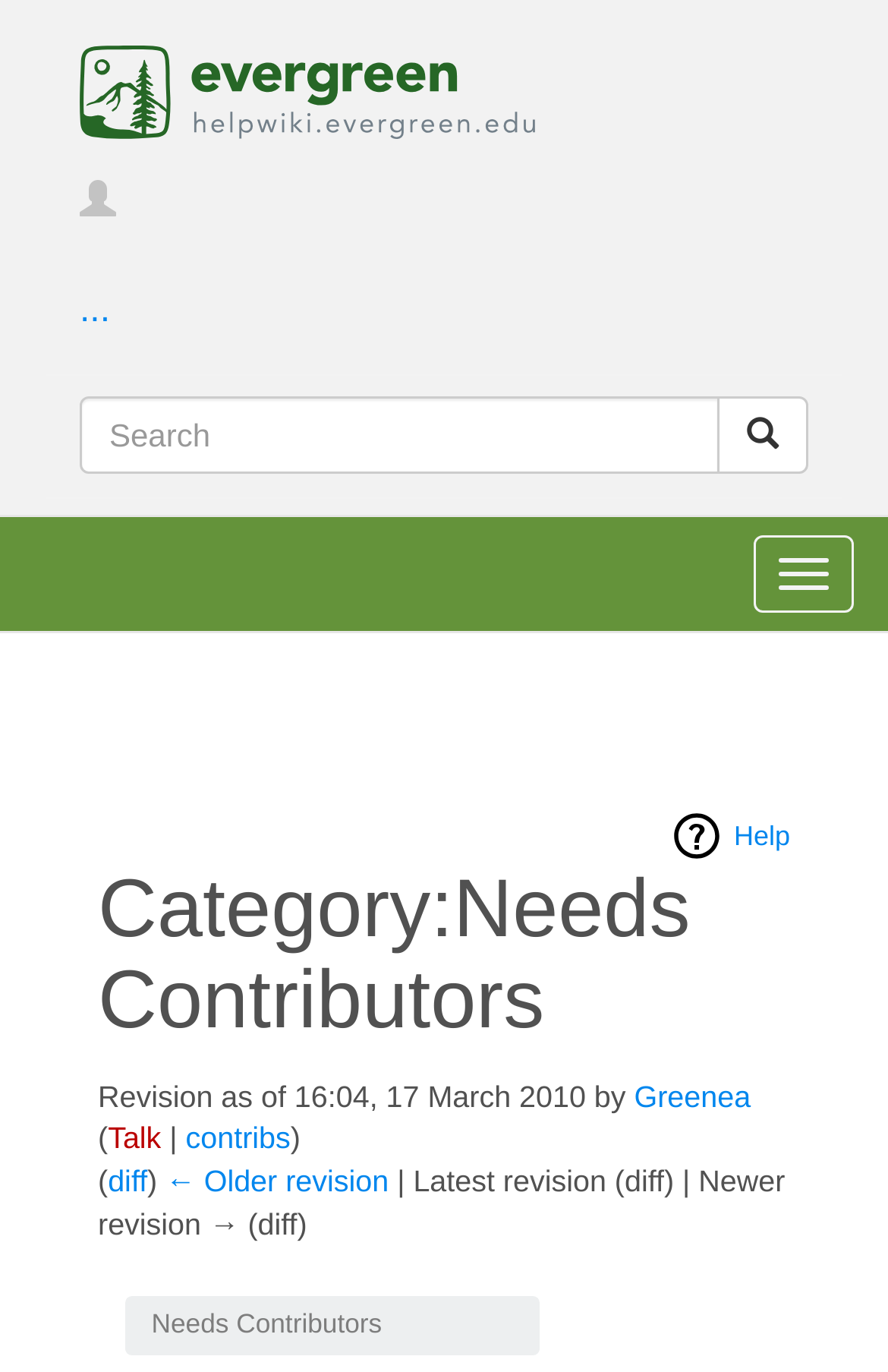Find and provide the bounding box coordinates for the UI element described with: "← Older revision".

[0.187, 0.849, 0.438, 0.874]